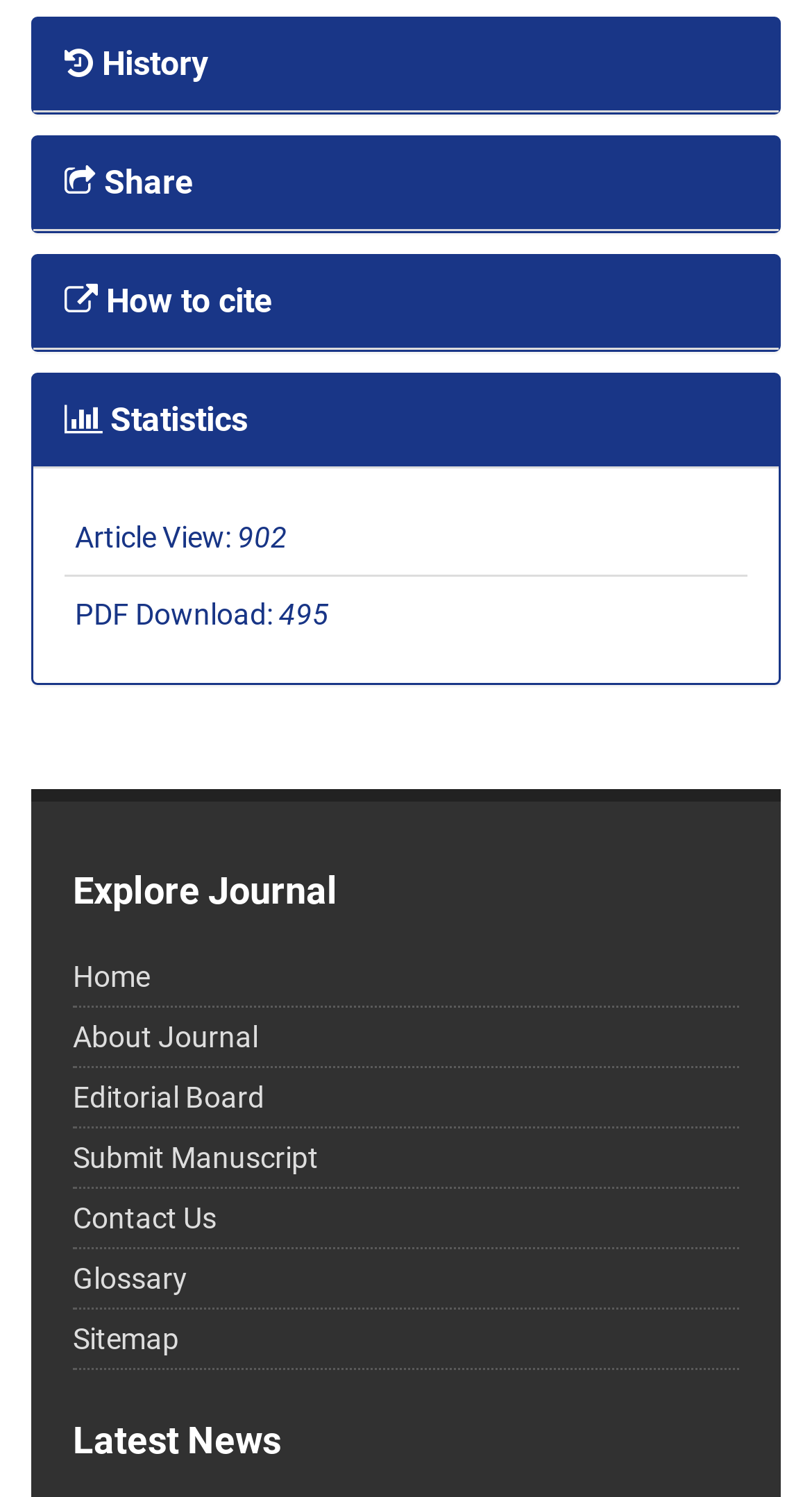Please find the bounding box coordinates for the clickable element needed to perform this instruction: "Share article".

[0.079, 0.109, 0.238, 0.135]